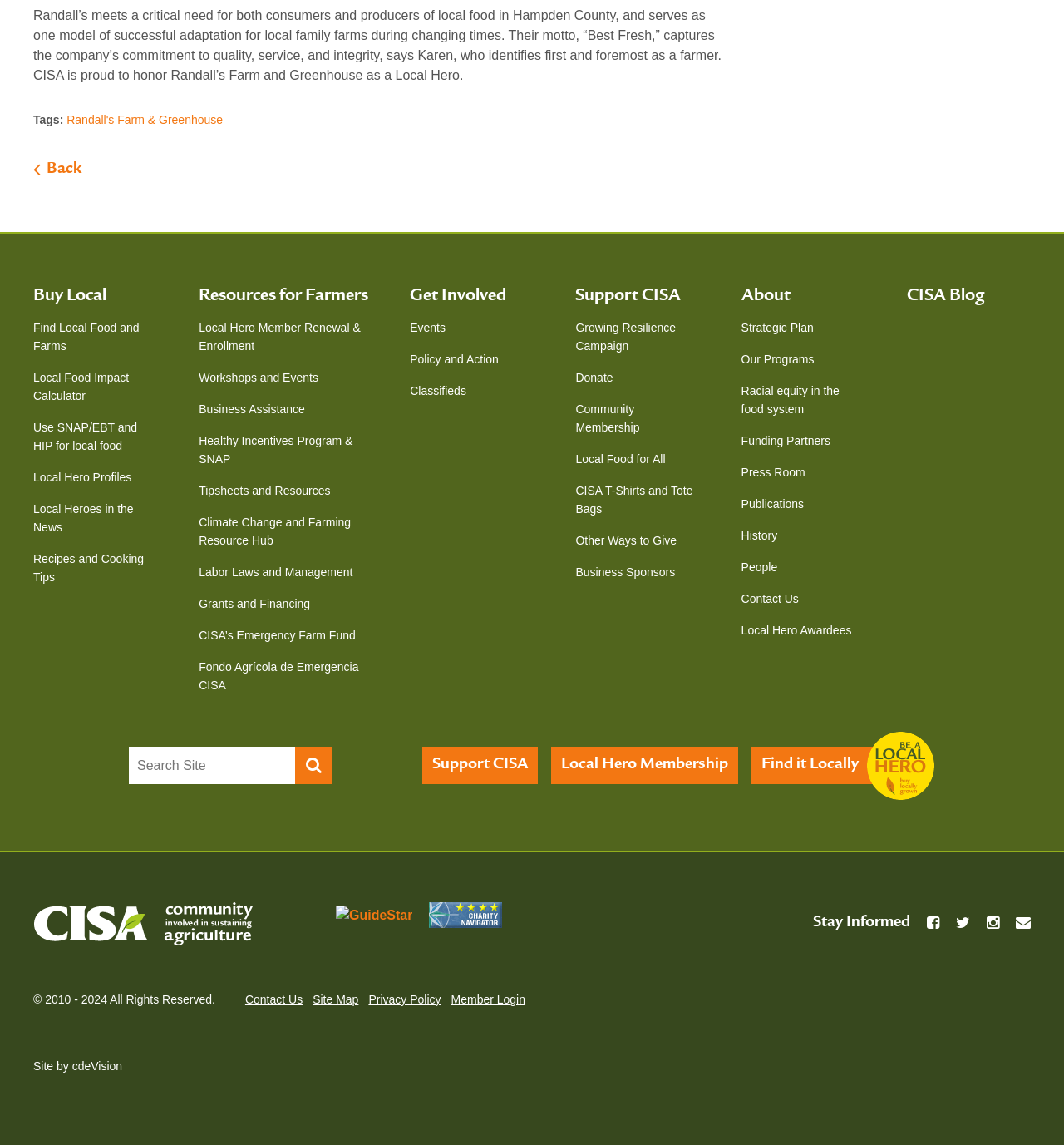What is the name of the program that provides incentives for buying local food?
Refer to the image and provide a concise answer in one word or phrase.

Healthy Incentives Program